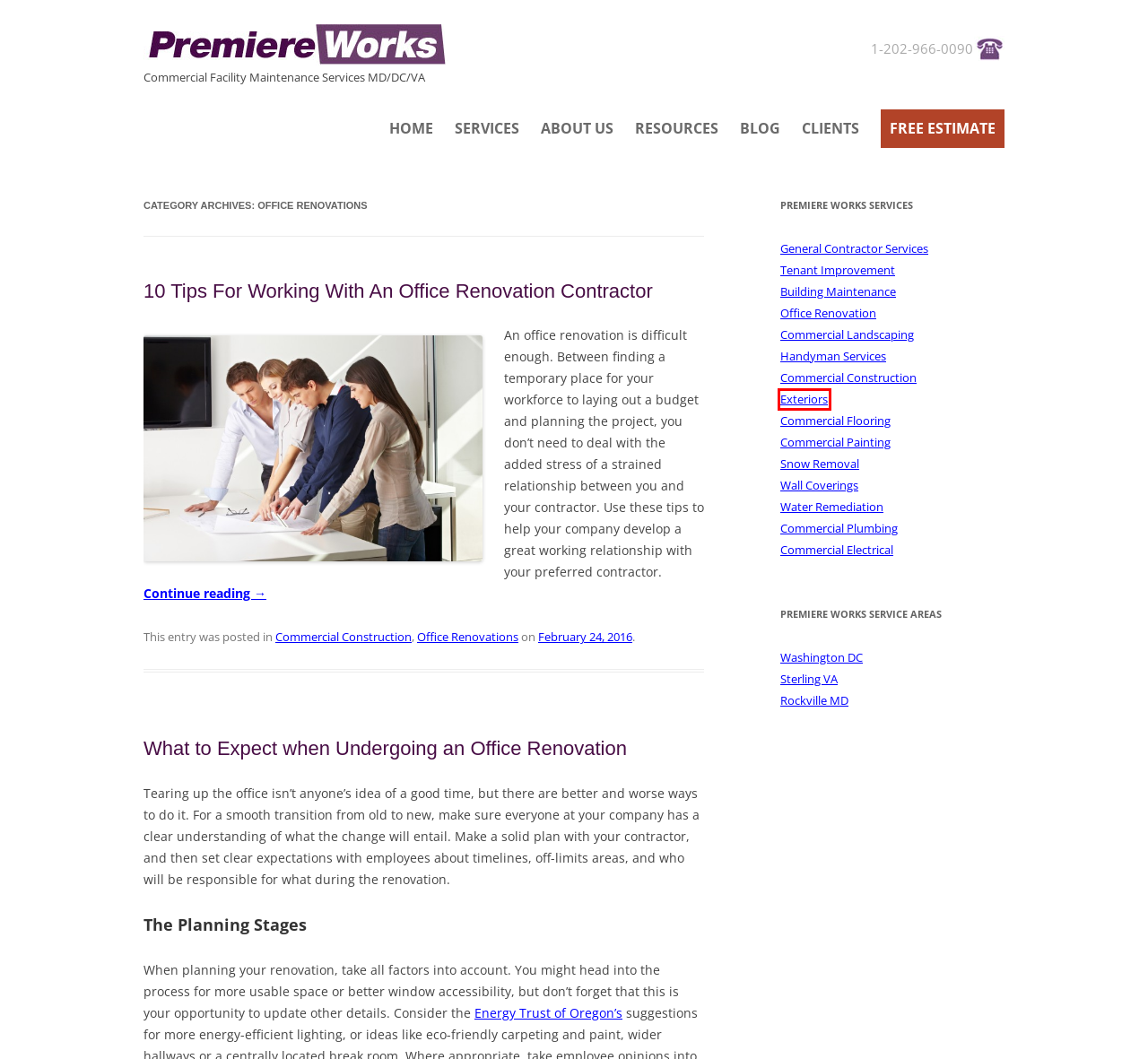Given a screenshot of a webpage with a red bounding box highlighting a UI element, determine which webpage description best matches the new webpage that appears after clicking the highlighted element. Here are the candidates:
A. Resources - Commercial Contractor Articles, Infographics & More
B. Commercial General Contractor / Handyman Rockville MD
C. Commercial Landscaping Washington DC | Premiere Works
D. Commercial Exterior Maintenance Contractors | DC, MD, VA
E. Commercial Construction Services |Premiere Works
F. Commercial Plumbing Services Washington DC | Premiere Works
G. Water Damage Contractors, Commercial Water Damage Restoration
H. Make Your Life Easier With A Office Renovation Contractor

D